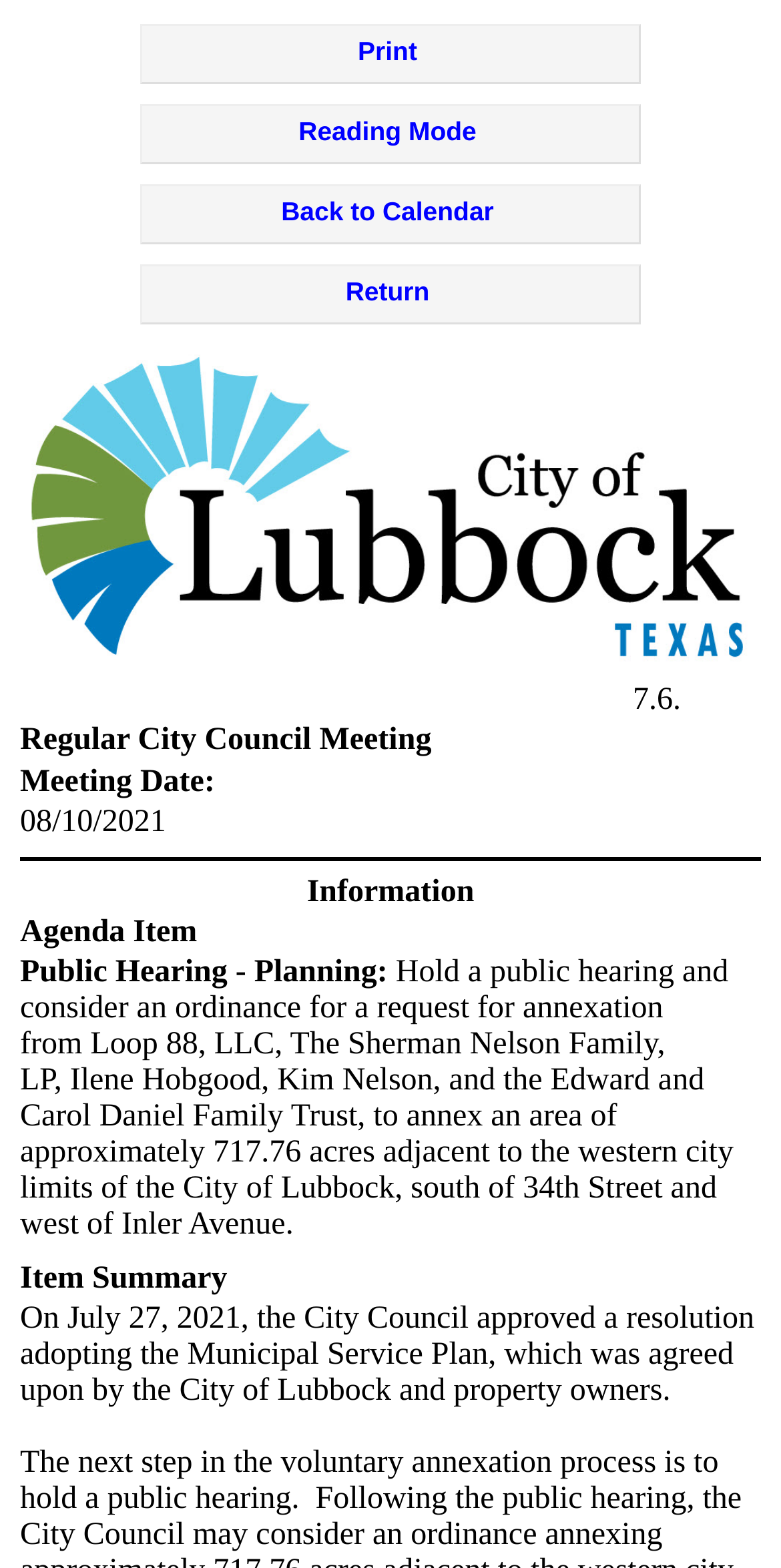Find the bounding box coordinates for the HTML element described as: "Reading Mode". The coordinates should consist of four float values between 0 and 1, i.e., [left, top, right, bottom].

[0.179, 0.066, 0.821, 0.104]